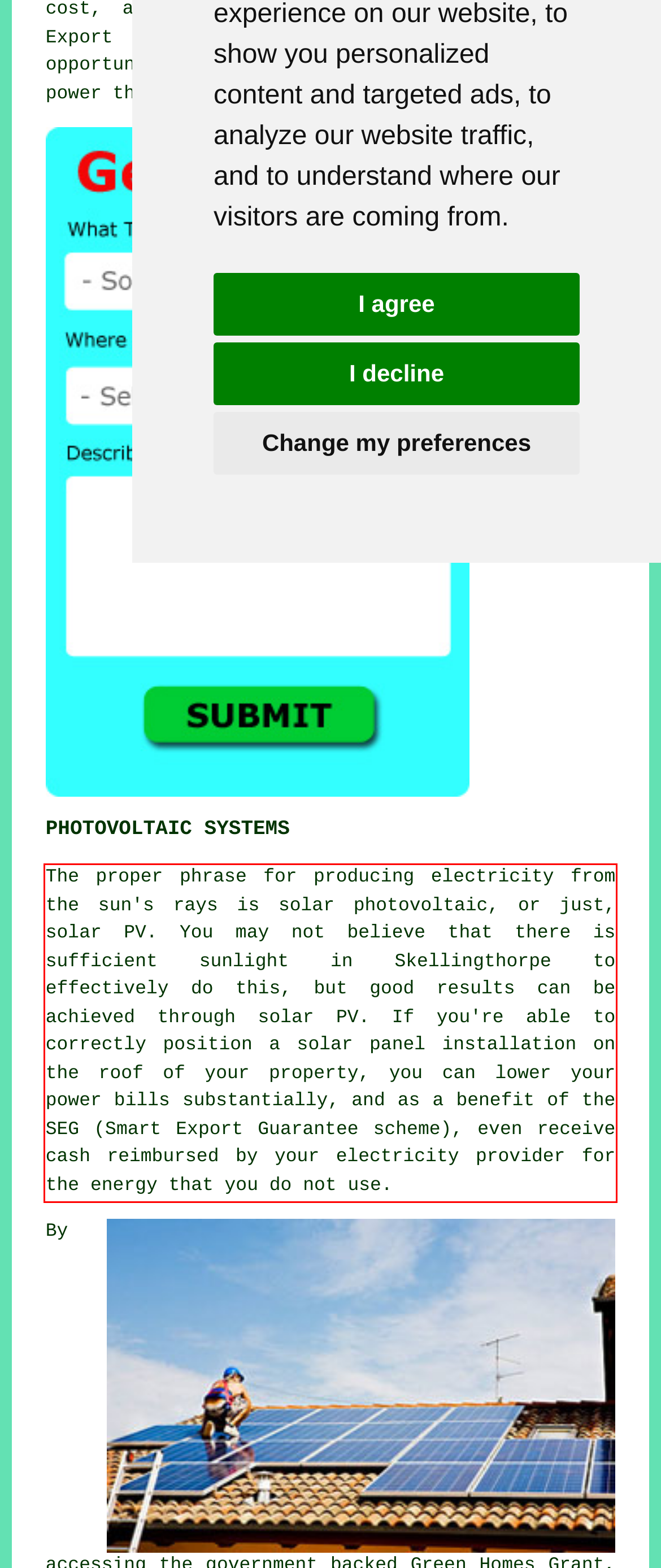Given a screenshot of a webpage containing a red rectangle bounding box, extract and provide the text content found within the red bounding box.

The proper phrase for producing electricity from the sun's rays is solar photovoltaic, or just, solar PV. You may not believe that there is sufficient sunlight in Skellingthorpe to effectively do this, but good results can be achieved through solar PV. If you're able to correctly position a solar panel installation on the roof of your property, you can lower your power bills substantially, and as a benefit of the SEG (Smart Export Guarantee scheme), even receive cash reimbursed by your electricity provider for the energy that you do not use.